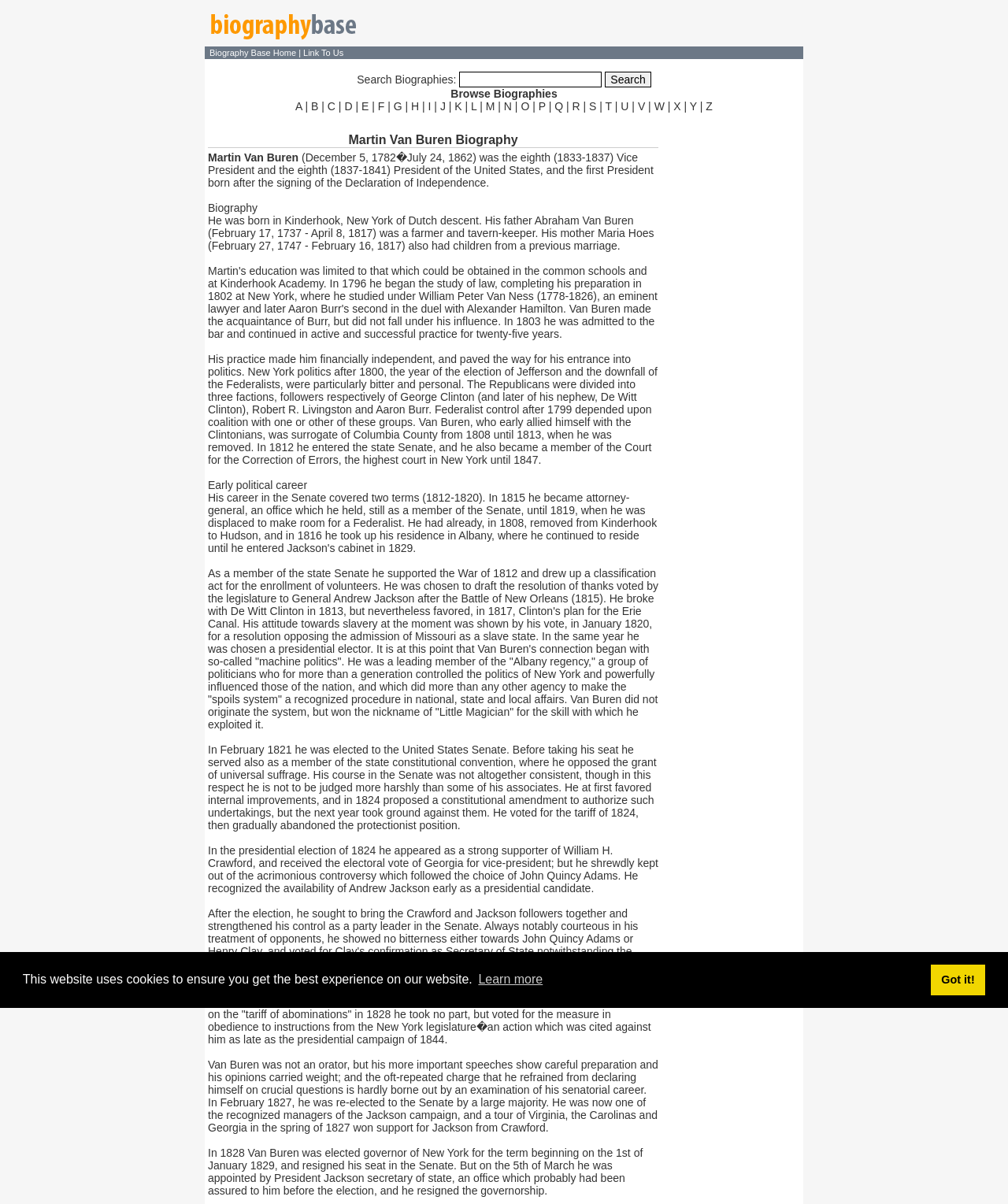Please locate the clickable area by providing the bounding box coordinates to follow this instruction: "Browse biographies".

[0.203, 0.073, 0.797, 0.083]